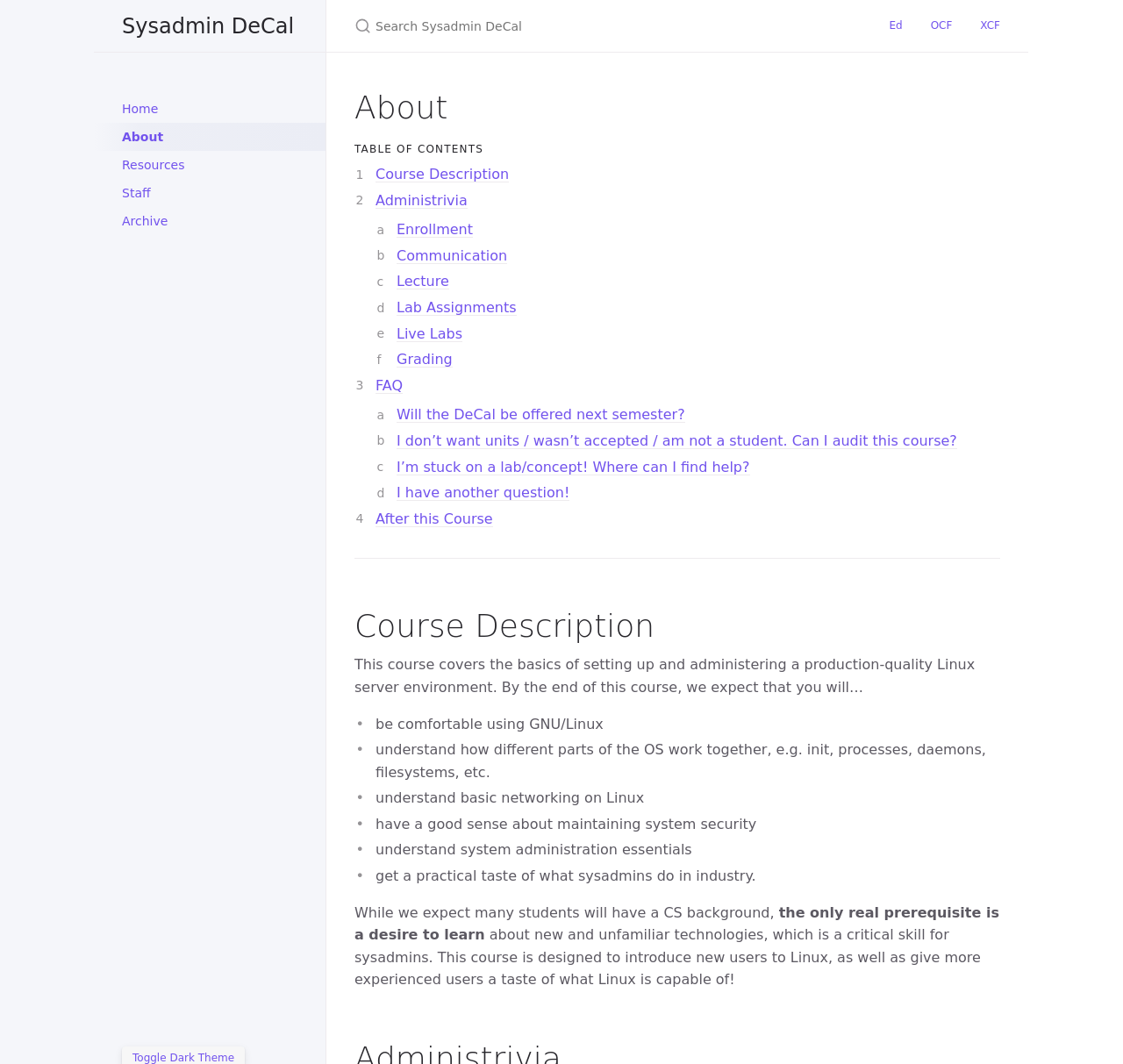Provide the bounding box coordinates for the UI element described in this sentence: "After this Course". The coordinates should be four float values between 0 and 1, i.e., [left, top, right, bottom].

[0.334, 0.48, 0.439, 0.495]